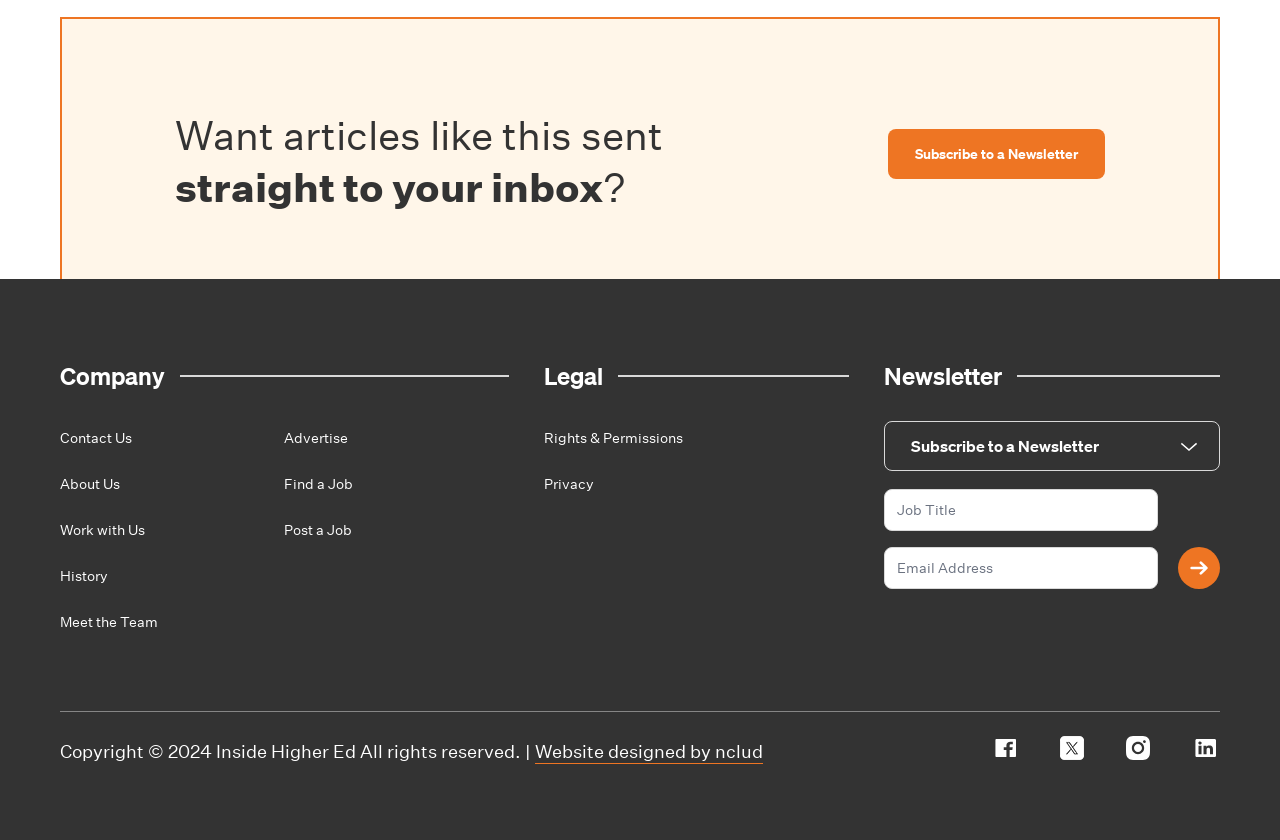What is the company's copyright information?
Answer the question with a thorough and detailed explanation.

The copyright information is located at the bottom left of the webpage, in a static text element. It states 'Copyright 2024 Inside Higher Ed All rights reserved.', indicating that the website's content is owned by Inside Higher Ed and protected by copyright law.